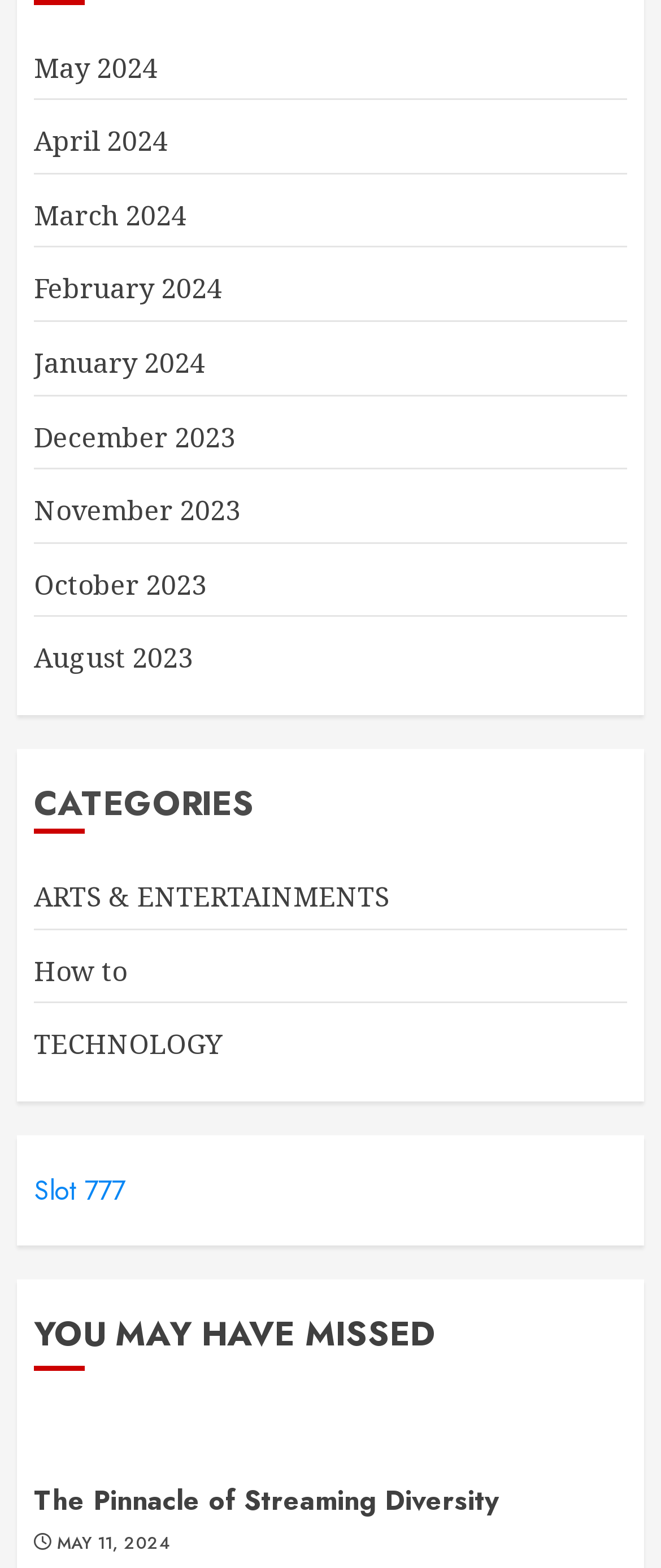Pinpoint the bounding box coordinates of the clickable area needed to execute the instruction: "View posts from MAY 11, 2024". The coordinates should be specified as four float numbers between 0 and 1, i.e., [left, top, right, bottom].

[0.086, 0.977, 0.257, 0.993]